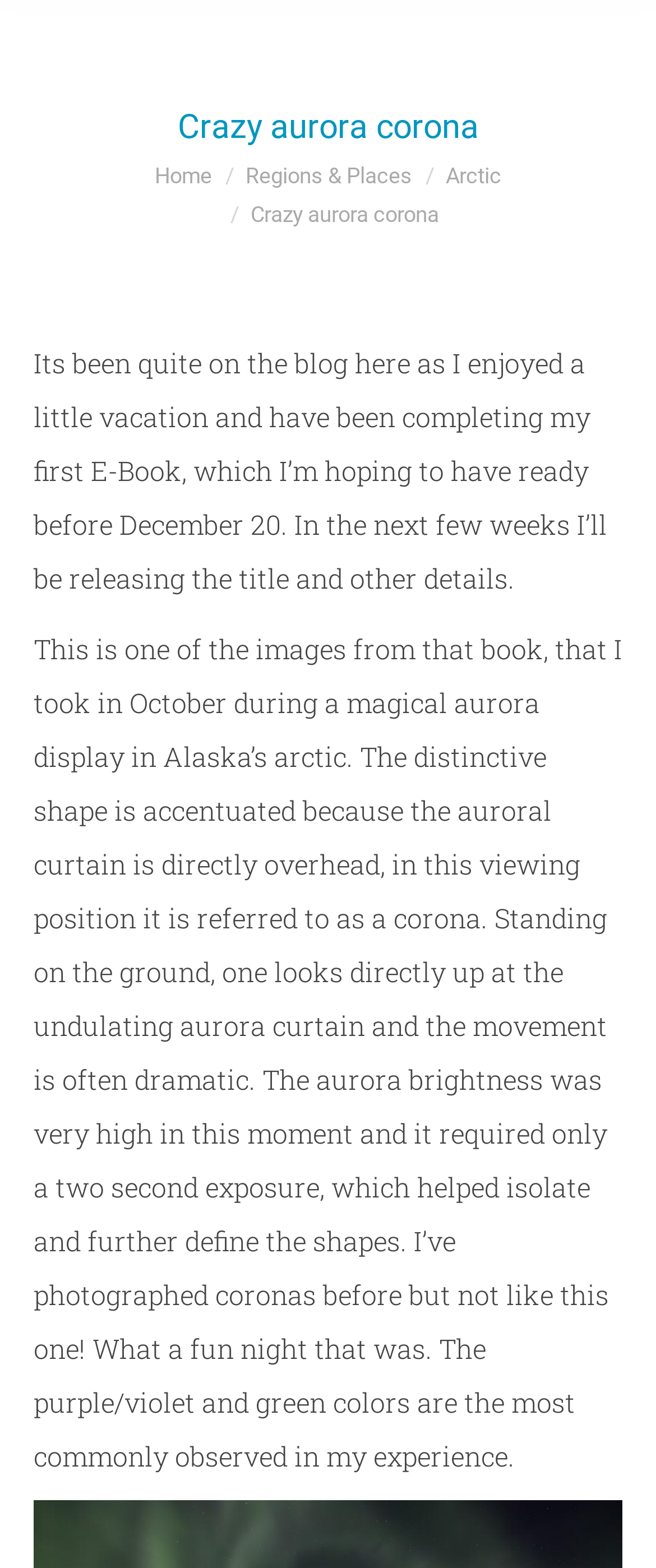What is the name of the blog?
Provide a comprehensive and detailed answer to the question.

The name of the blog can be found in the heading element at the top of the webpage, which reads 'Crazy aurora corona'.